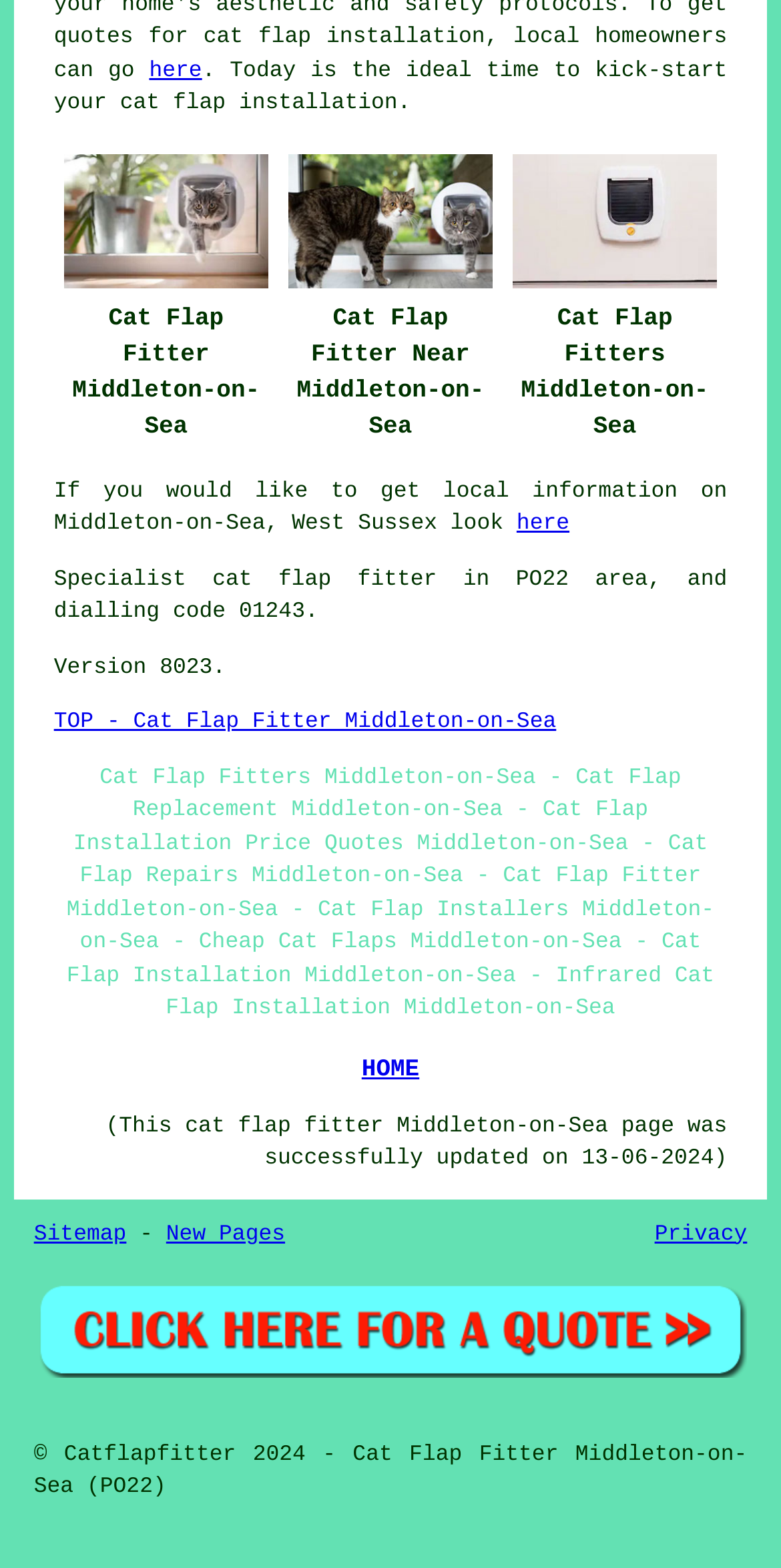What is the dialling code for Middleton-on-Sea?
Look at the image and respond with a one-word or short phrase answer.

01243